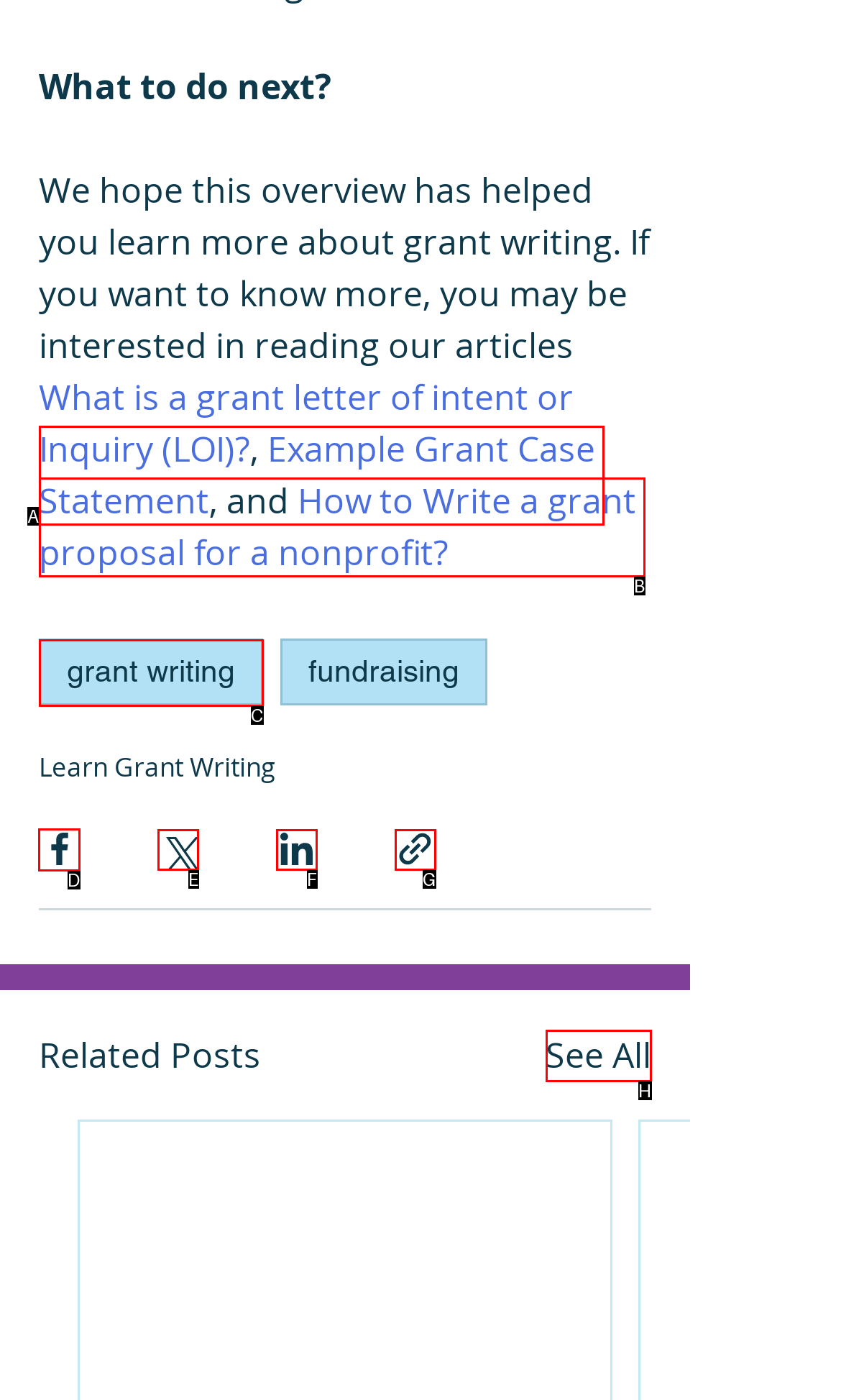What is the letter of the UI element you should click to Share via Facebook? Provide the letter directly.

D